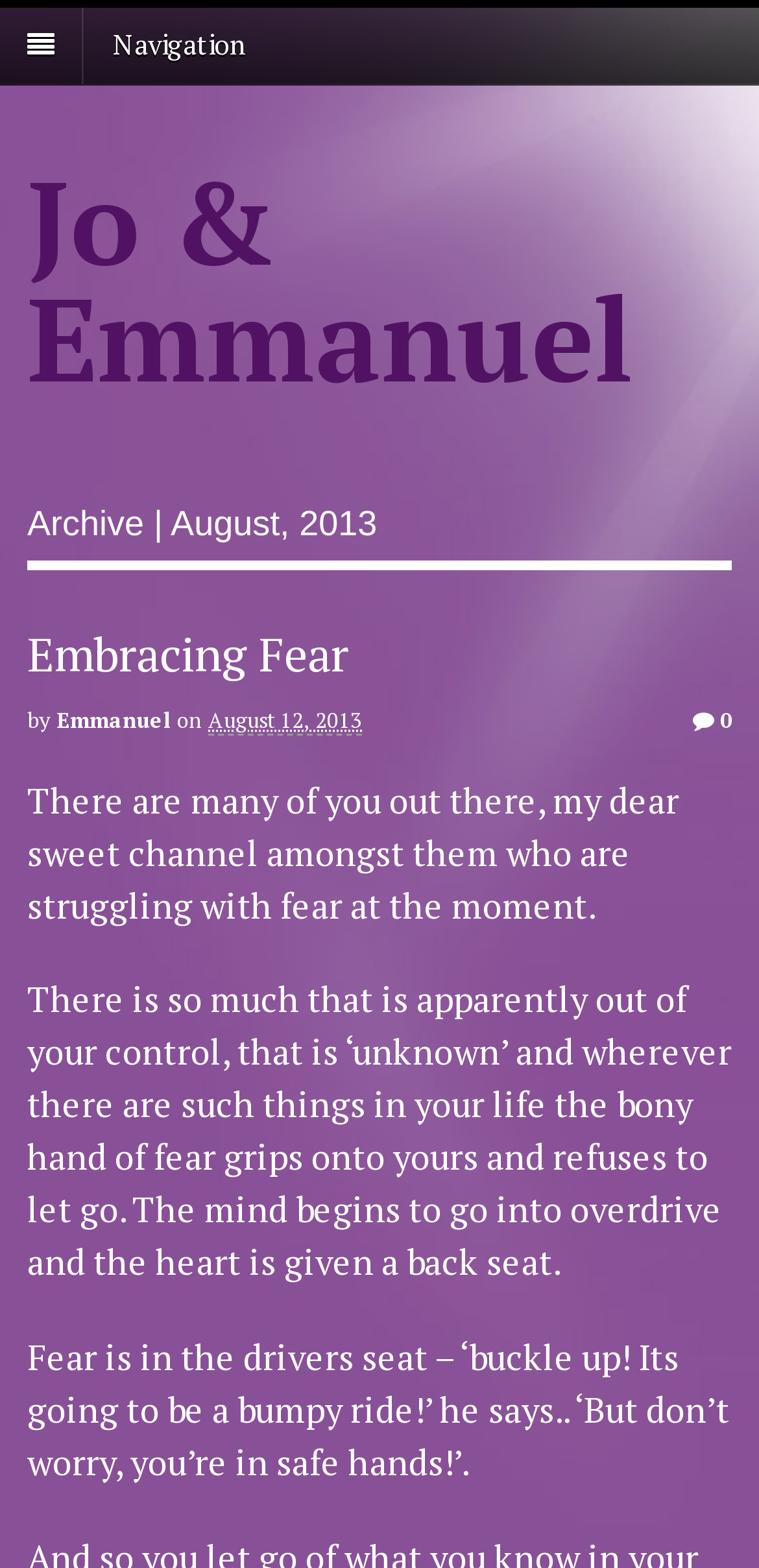What is the last sentence of the post 'Embracing Fear'?
Using the image as a reference, give an elaborate response to the question.

I found the answer by examining the static text elements and determined that the last sentence is the one with the text 'Fear is in the drivers seat – ‘buckle up! Its going to be a bumpy ride!’ he says.. ‘But don’t worry, you’re in safe hands!’'.